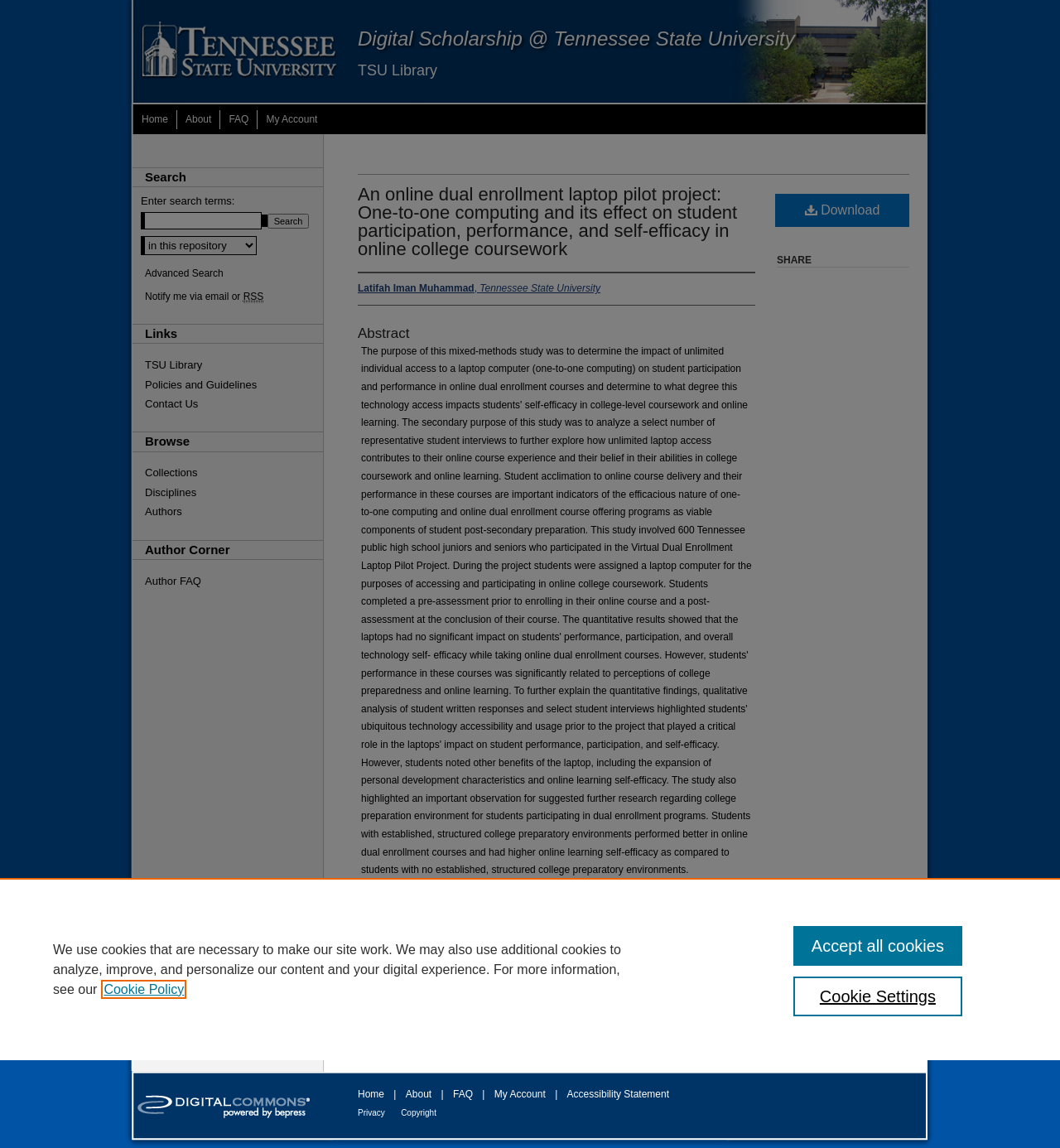Determine the bounding box coordinates for the UI element matching this description: "Elsevier - Digital Commons".

[0.125, 0.935, 0.312, 0.989]